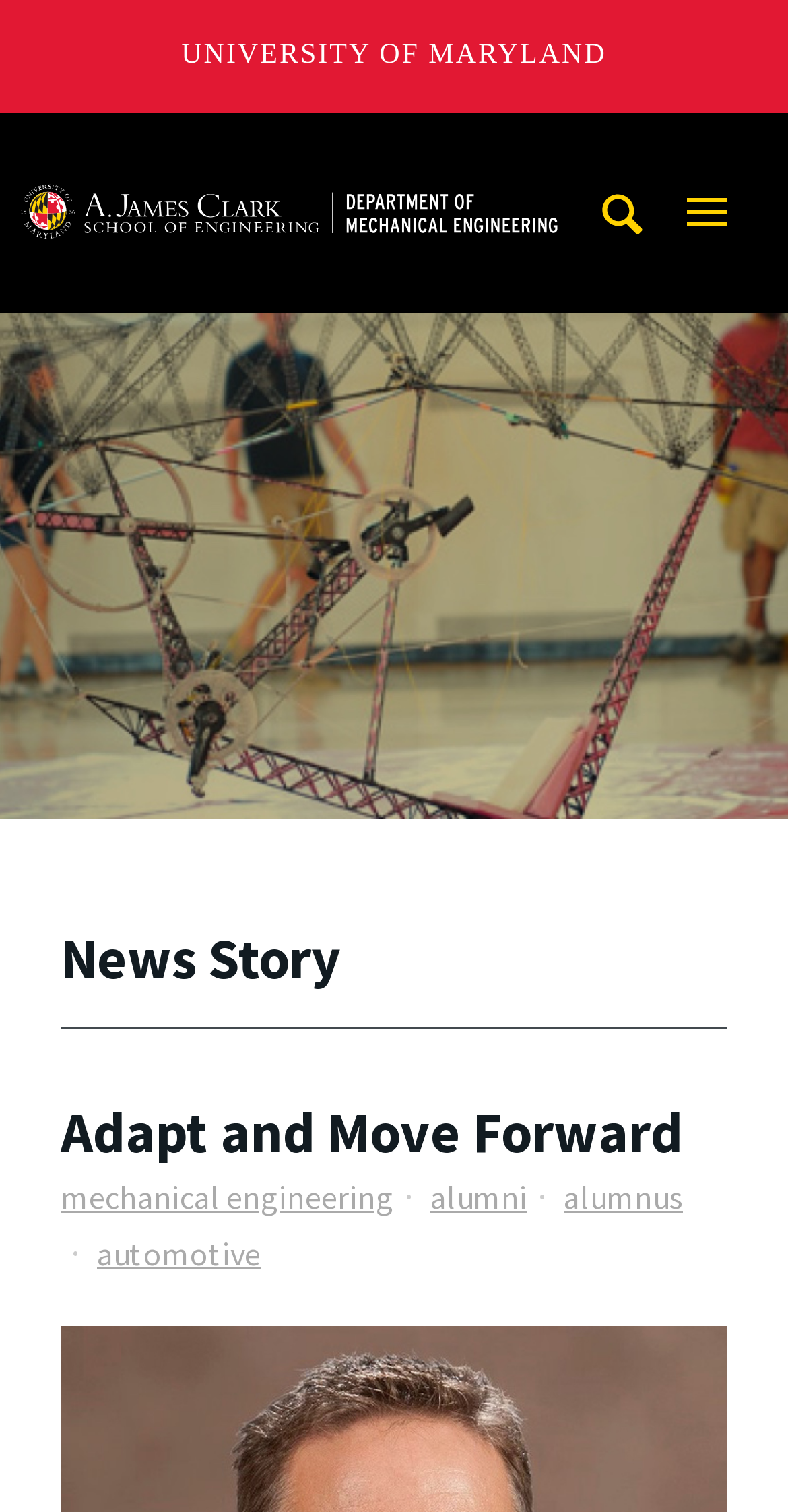Determine the coordinates of the bounding box for the clickable area needed to execute this instruction: "Read the news story".

[0.077, 0.609, 0.433, 0.659]